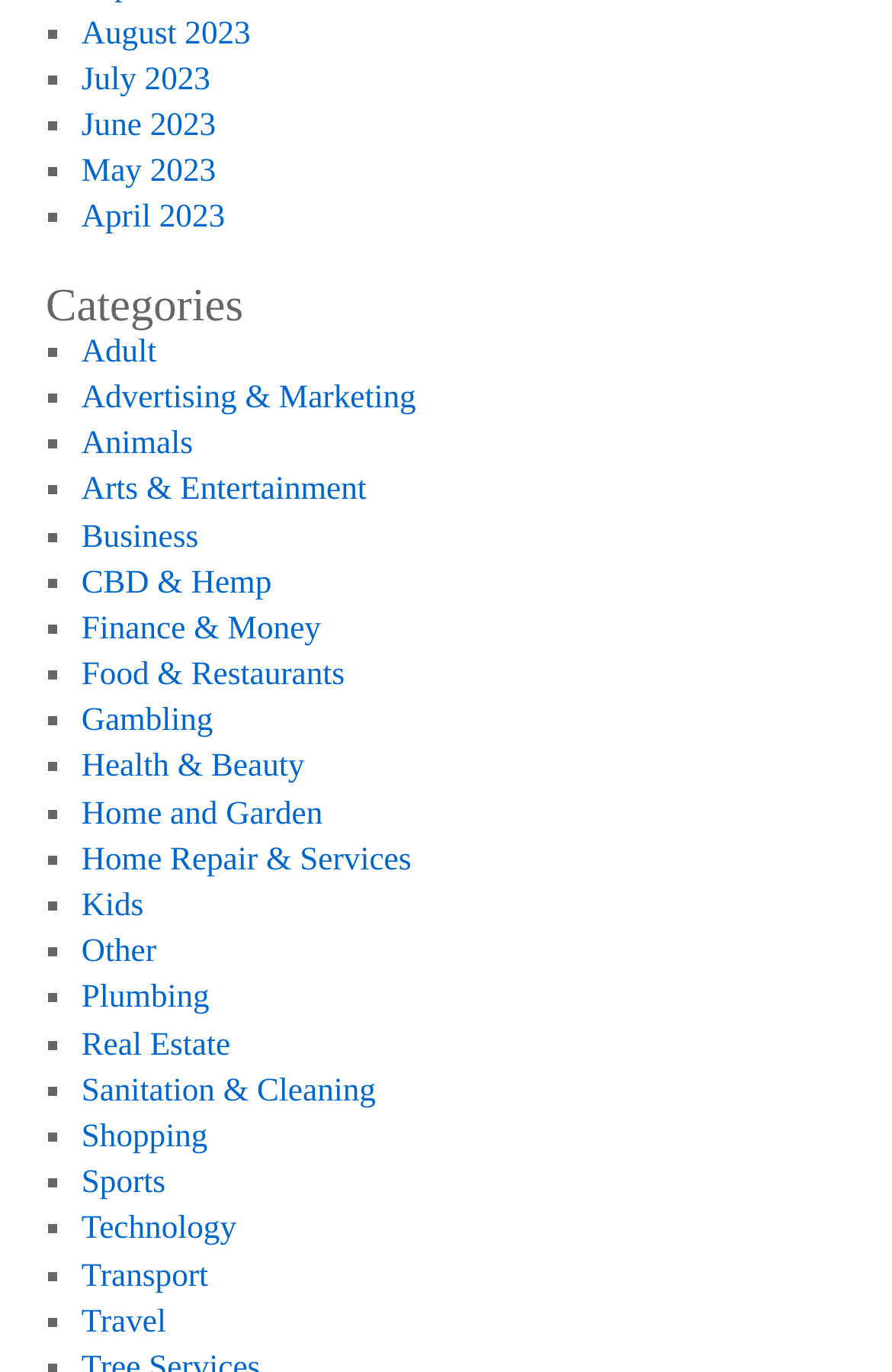Locate the bounding box of the UI element defined by this description: "Health & Beauty". The coordinates should be given as four float numbers between 0 and 1, formatted as [left, top, right, bottom].

[0.091, 0.609, 0.341, 0.636]